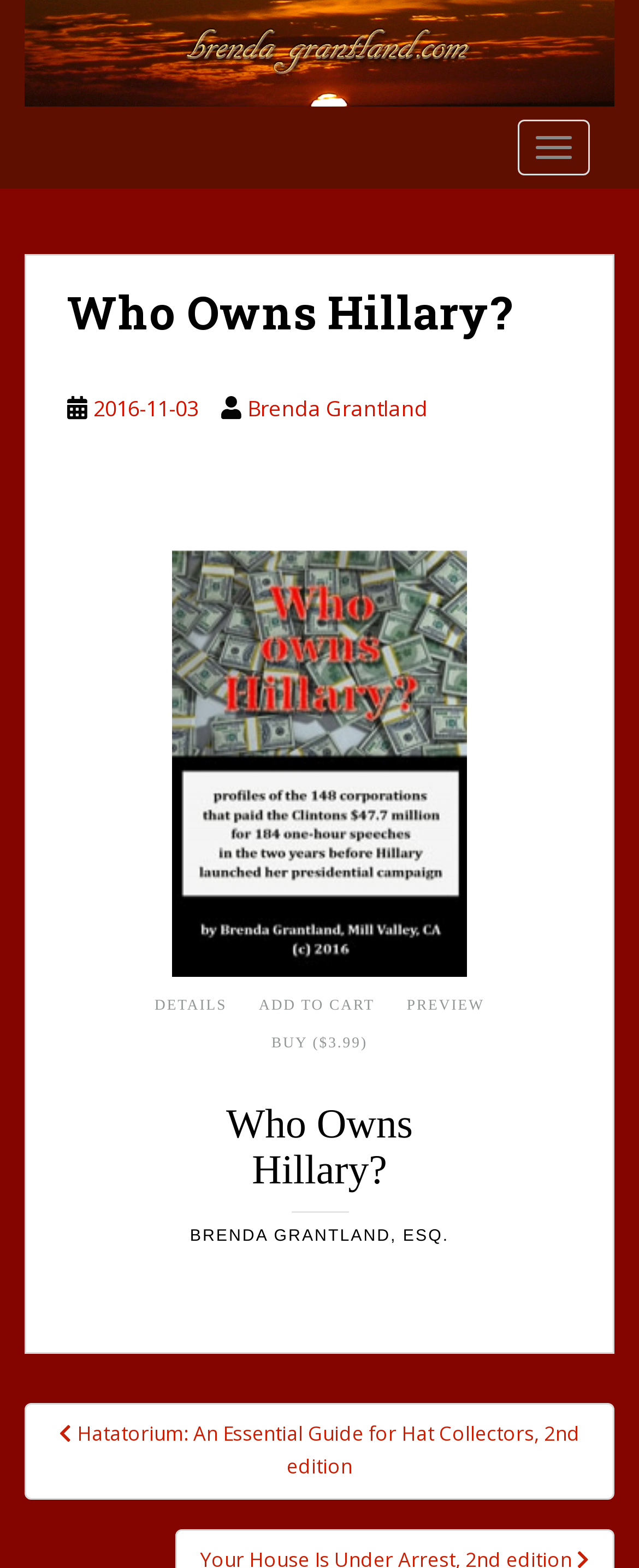Identify and provide the bounding box coordinates of the UI element described: "Buy ($3.99)". The coordinates should be formatted as [left, top, right, bottom], with each number being a float between 0 and 1.

[0.404, 0.659, 0.596, 0.673]